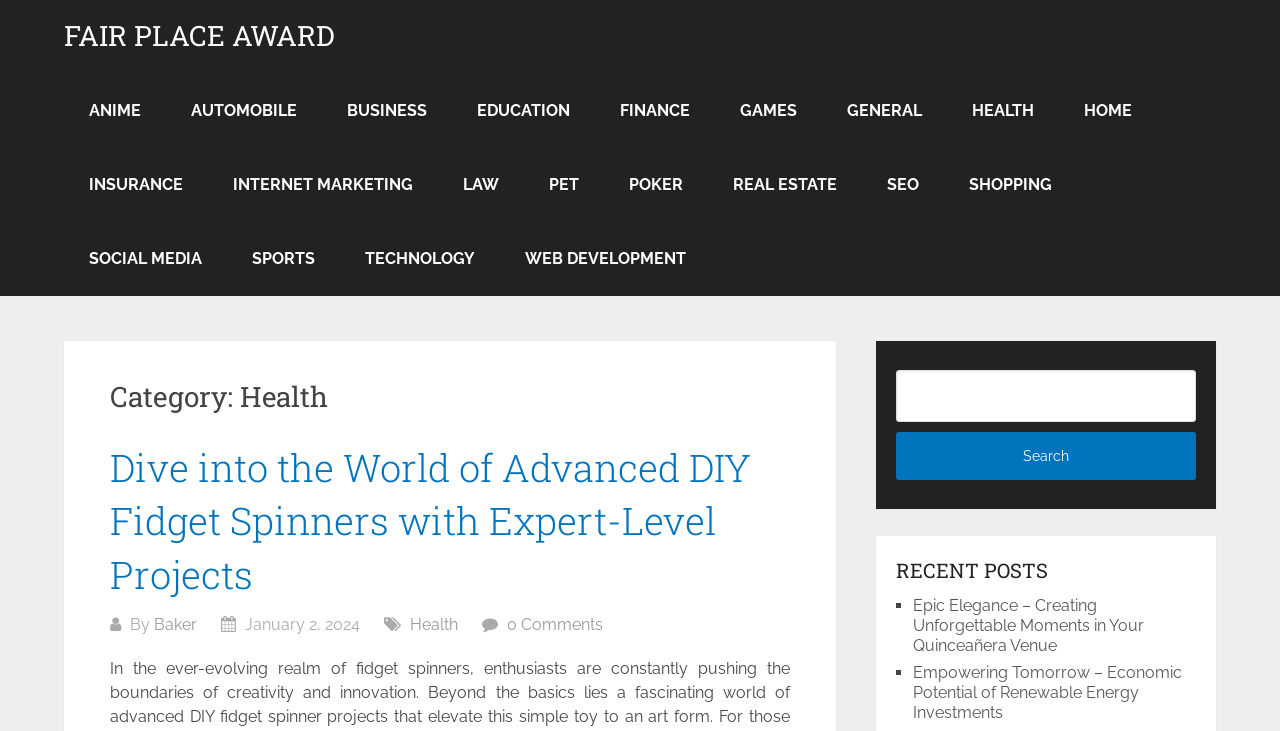What is the category of the current webpage?
Please look at the screenshot and answer using one word or phrase.

Health